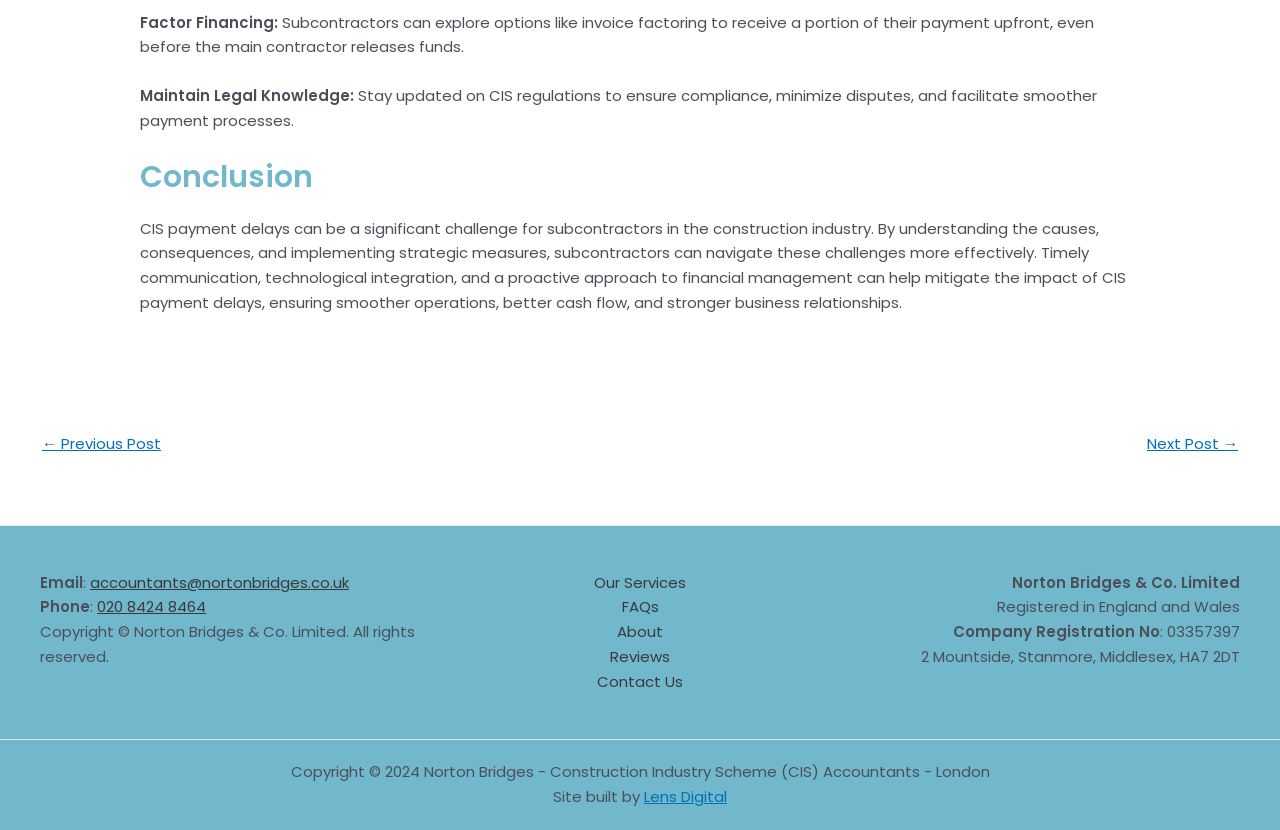What is the purpose of invoice factoring for subcontractors?
Refer to the image and answer the question using a single word or phrase.

To receive payment upfront